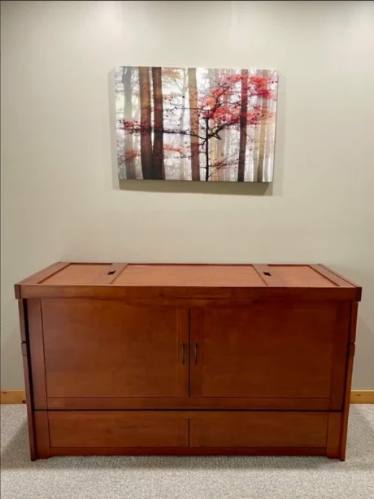How many sections does the top of the cabinet have?
Please answer the question with a detailed response using the information from the screenshot.

The cabinet is designed with sleek lines, featuring a top that includes two sections, perhaps serving as a drop-down for easy access to storage compartments underneath.